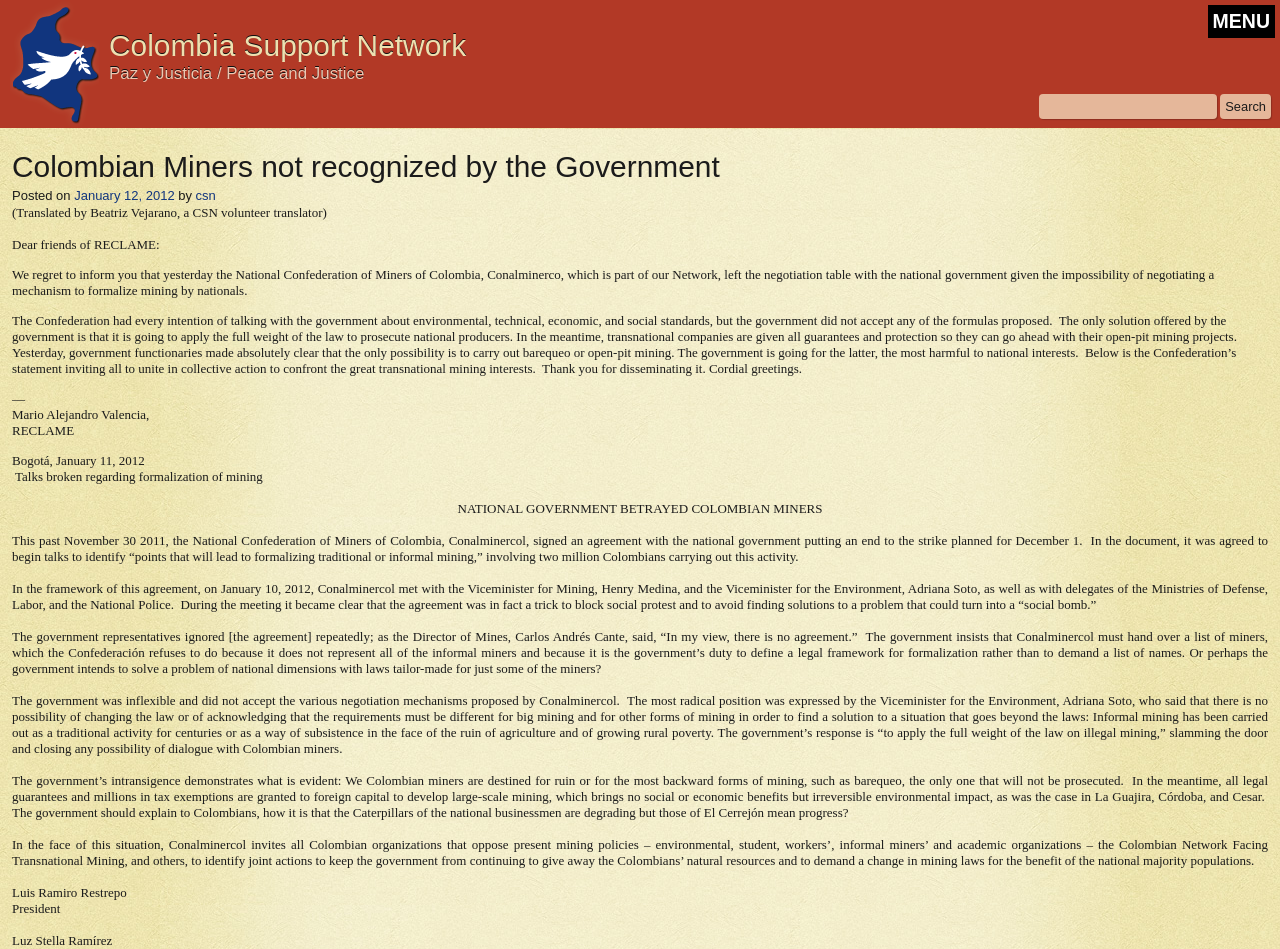Given the description "name="s"", provide the bounding box coordinates of the corresponding UI element.

[0.811, 0.099, 0.95, 0.125]